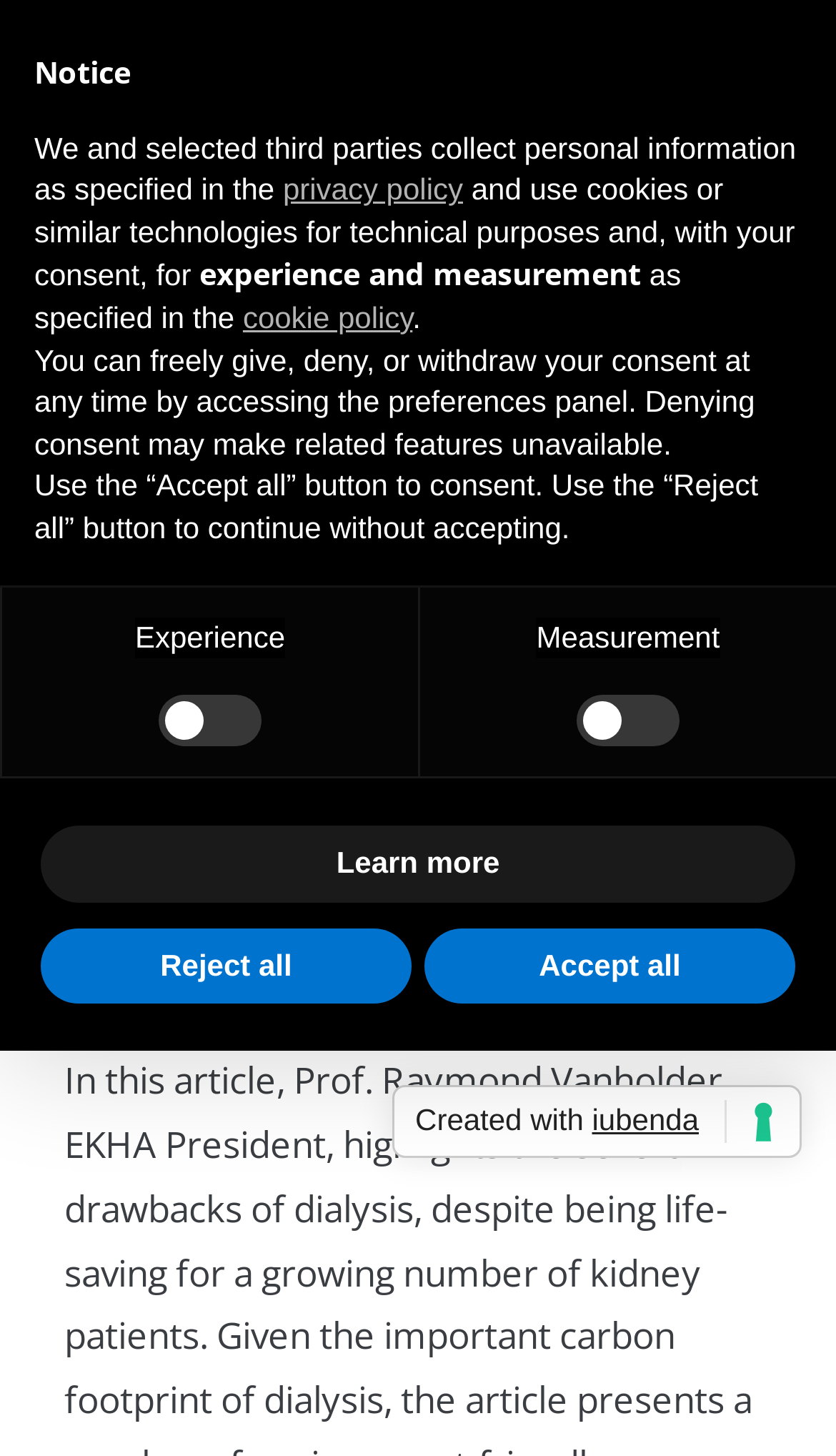What is the purpose of the 'Learn more' button?
Using the image, provide a detailed and thorough answer to the question.

I inferred the purpose of the 'Learn more' button by looking at its location within the alertdialog 'Notice', which suggests that it provides additional information about the notice.